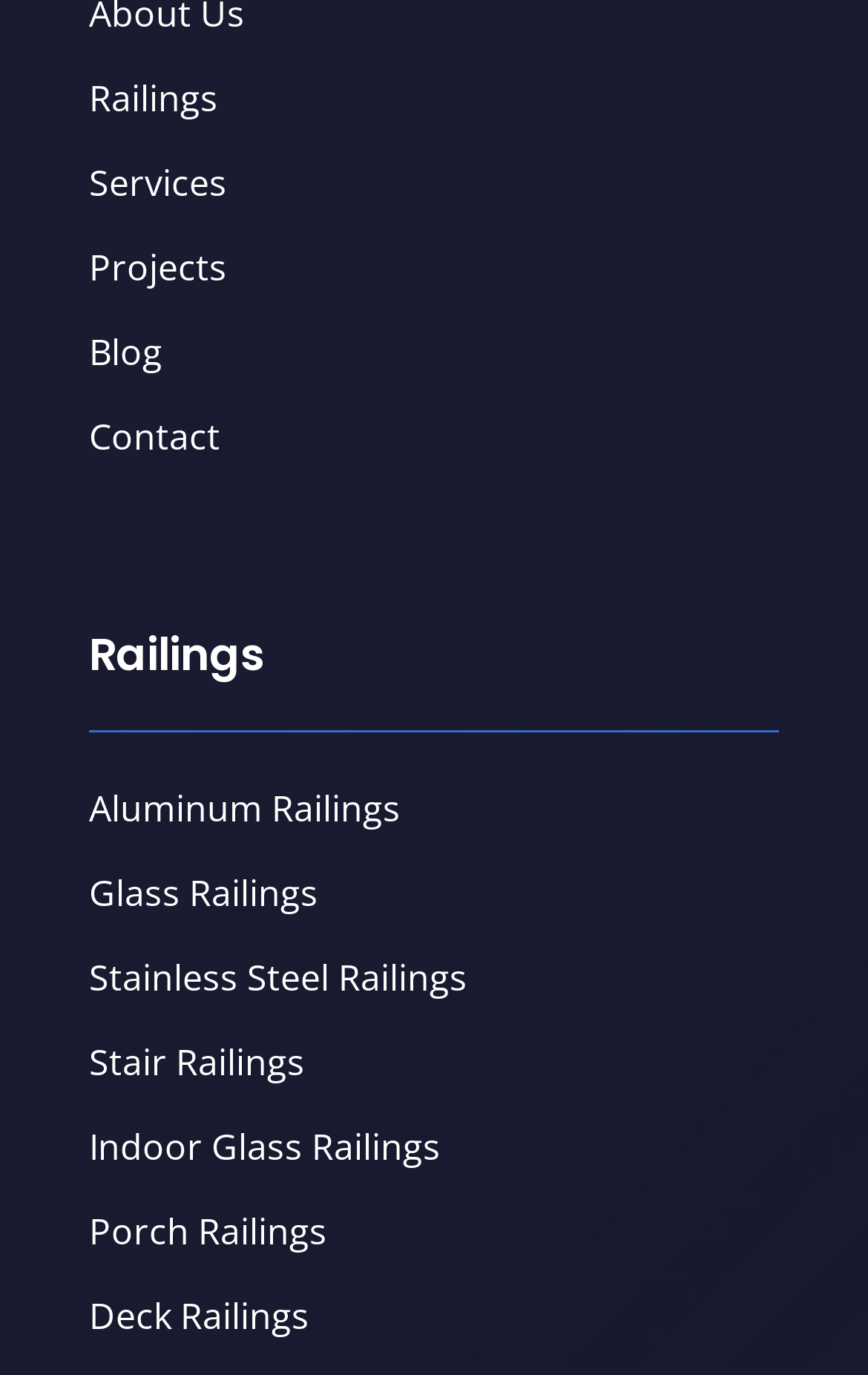Determine the bounding box coordinates of the clickable element necessary to fulfill the instruction: "explore Aluminum Railings". Provide the coordinates as four float numbers within the 0 to 1 range, i.e., [left, top, right, bottom].

[0.103, 0.569, 0.462, 0.605]